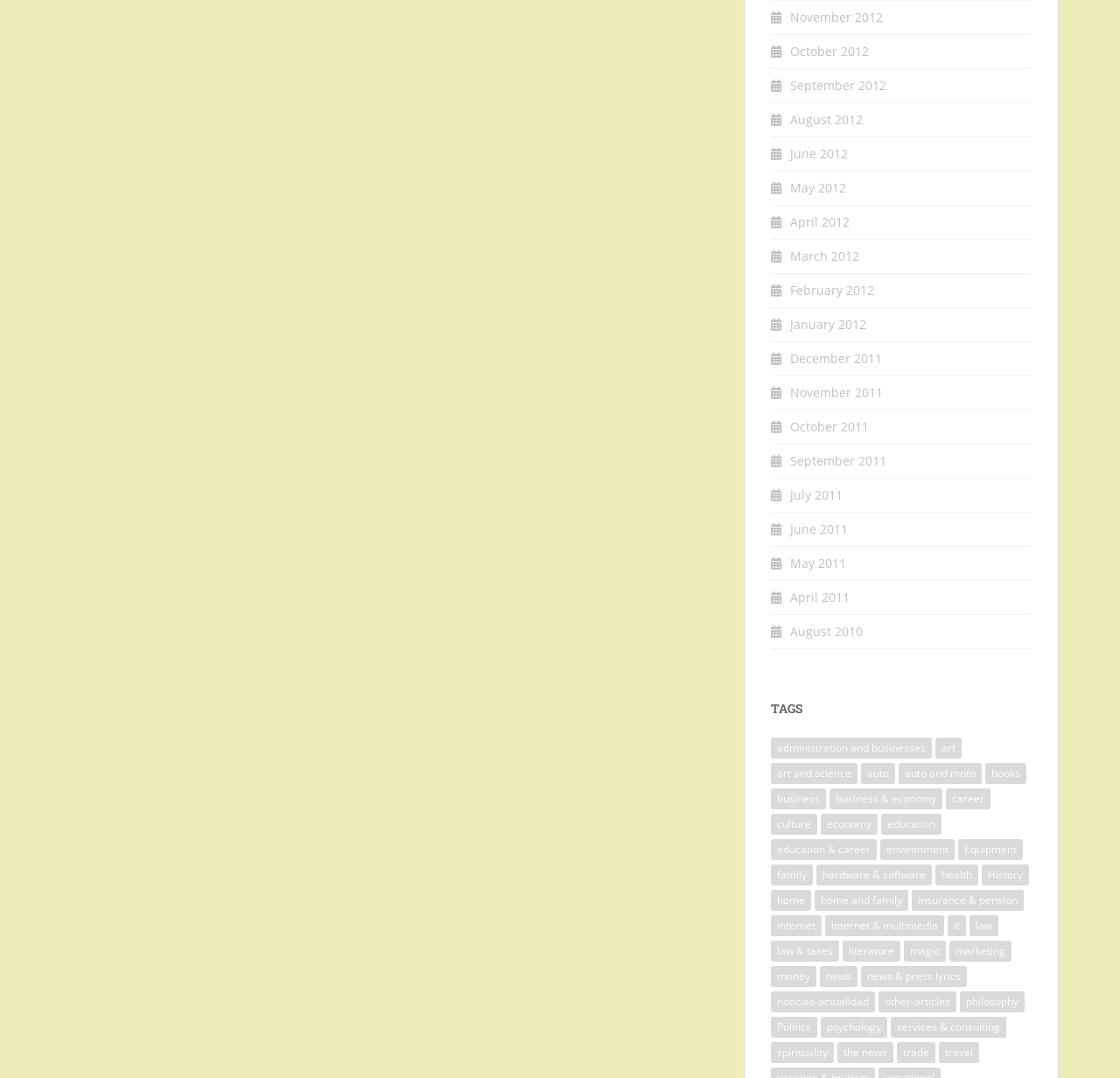Please reply to the following question with a single word or a short phrase:
What is the earliest month listed?

December 2011